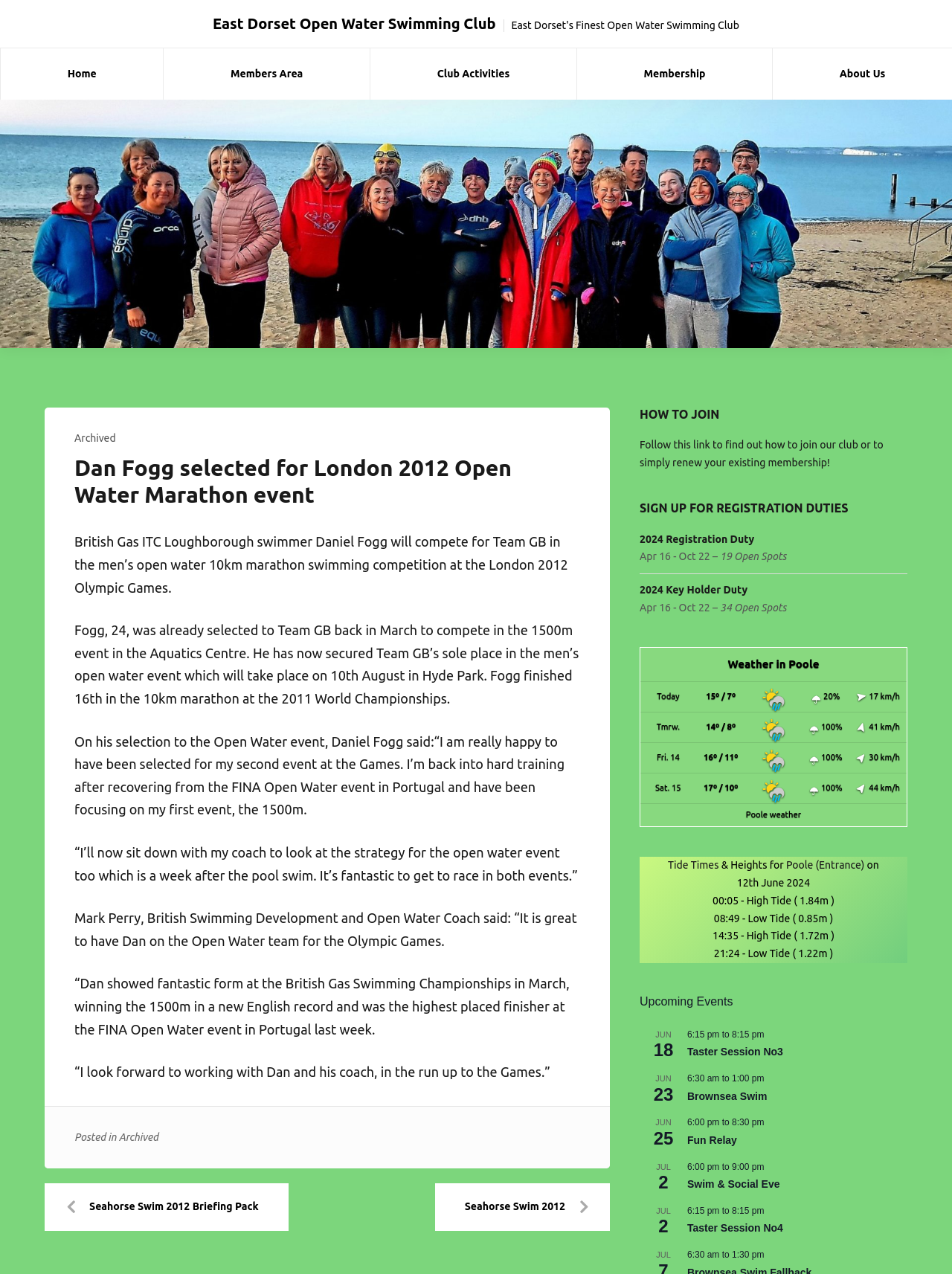What is Daniel Fogg's event at the London 2012 Olympic Games?
Please give a detailed and elaborate answer to the question based on the image.

According to the article, Daniel Fogg will compete for Team GB in the men's open water 10km marathon swimming competition at the London 2012 Olympic Games.